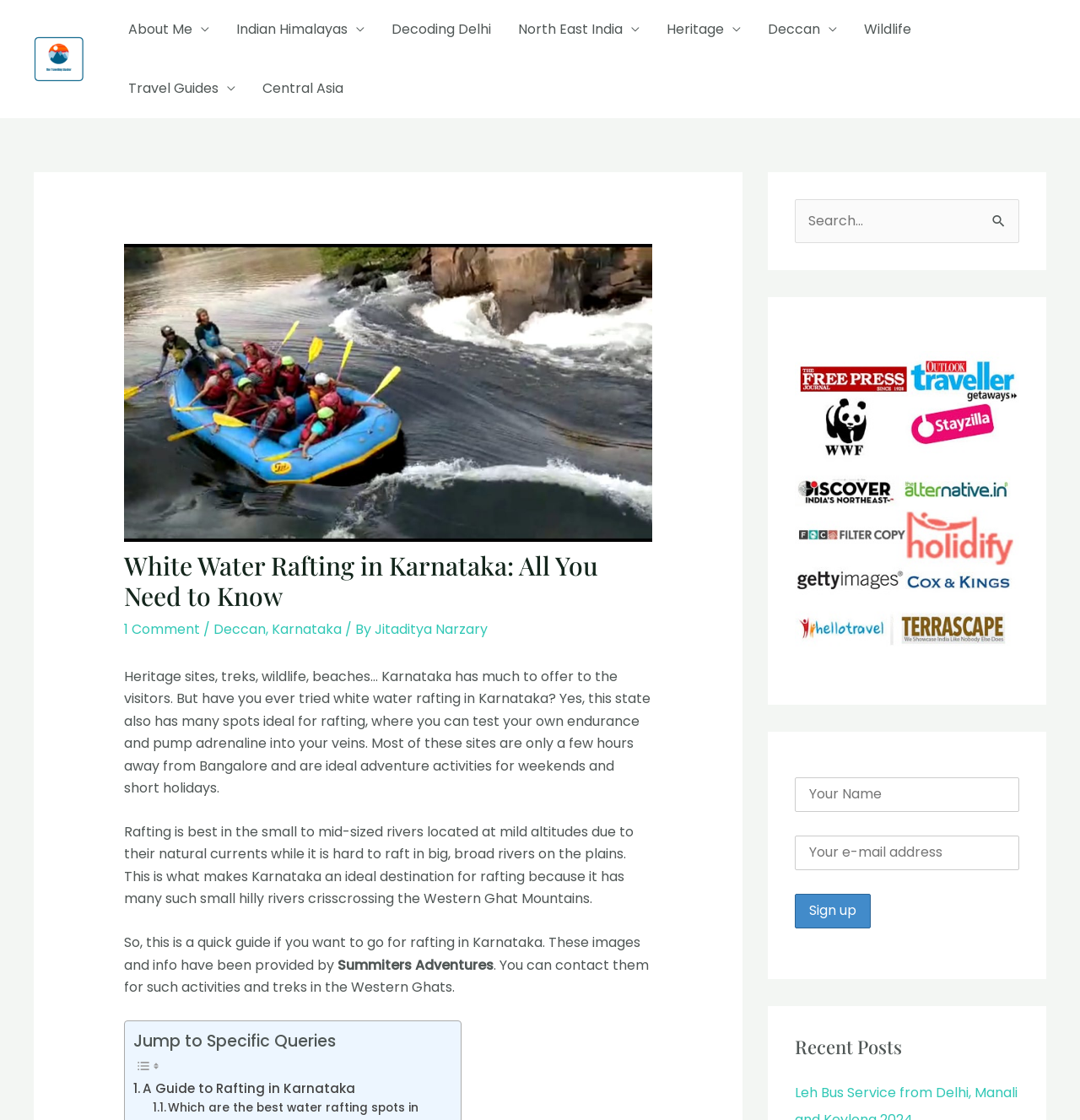Create a full and detailed caption for the entire webpage.

This webpage is a travel guide focused on white water rafting in Karnataka, India. At the top, there is a navigation menu with links to various sections of the website, including "About Me", "Indian Himalayas", "Decoding Delhi", and more. Below the navigation menu, there is a header section with a logo and a title "A Guide to Rafting in Karnataka | The Travelling Slacker".

The main content of the webpage is divided into several sections. The first section features a large image of rafting in Dandeli, followed by a heading "White Water Rafting in Karnataka: All You Need to Know". Below the heading, there are links to comments and categories, as well as a brief description of the article.

The next section provides an introduction to white water rafting in Karnataka, explaining that the state has many ideal spots for rafting and that most of these sites are only a few hours away from Bangalore. The text also mentions that rafting is best in small to mid-sized rivers located at mild altitudes.

The following section provides more information about rafting in Karnataka, explaining that the state's hilly rivers crisscrossing the Western Ghat Mountains make it an ideal destination for rafting. The text also mentions that the information and images have been provided by Summiters Adventures, a company that offers rafting activities and treks in the Western Ghats.

Below this section, there is a "Jump to Specific Queries" link, followed by a series of images and a link to the guide. On the right side of the webpage, there are three complementary sections. The first section features a search box with a button to search for specific queries. The second section has a figure with a link, and the third section has a sign-up form with text boxes for name and email, as well as a button to sign up. Finally, there is a heading "Recent Posts" at the bottom of the webpage.